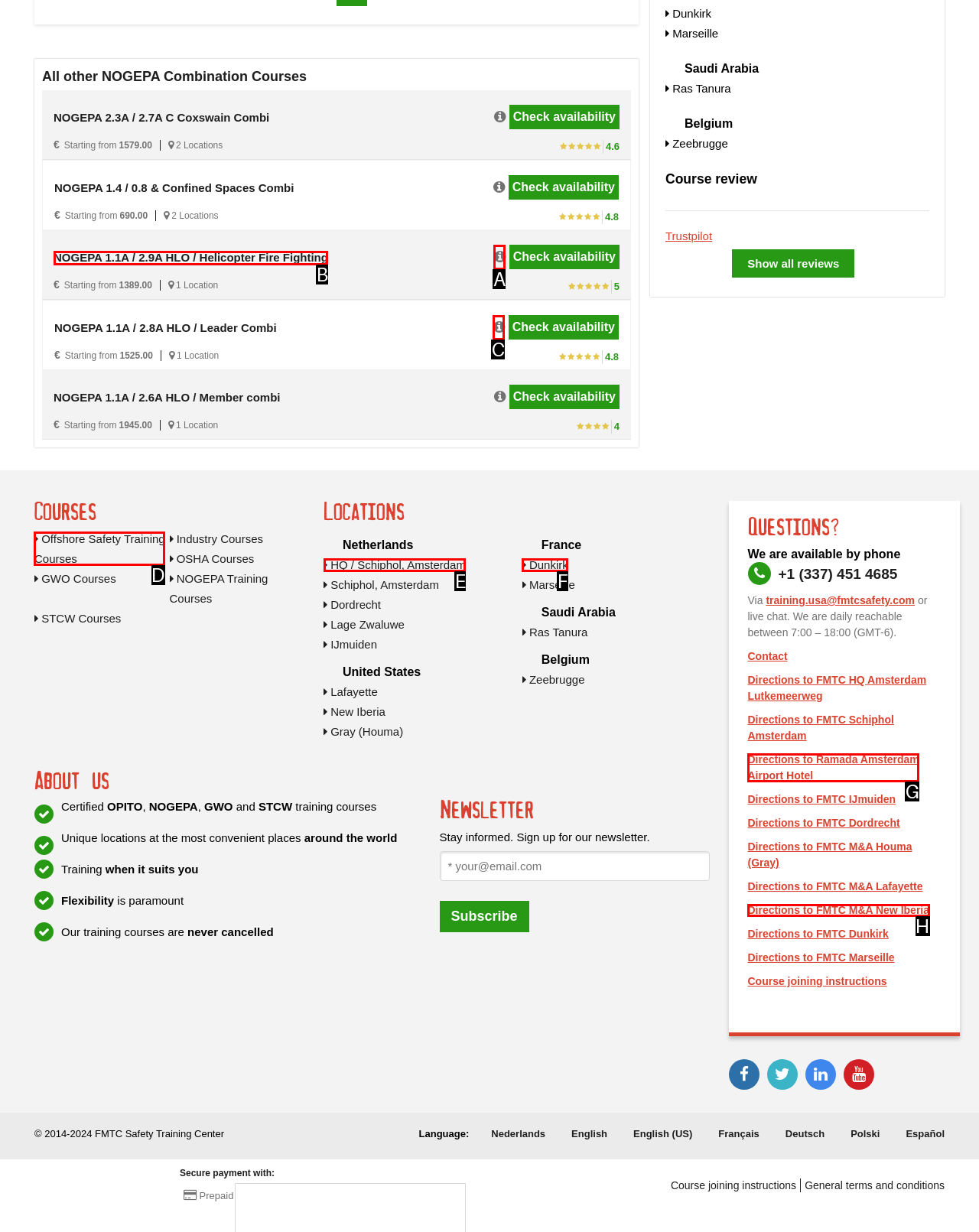Select the appropriate HTML element that needs to be clicked to finish the task: Click on the 'HOME' link
Reply with the letter of the chosen option.

None